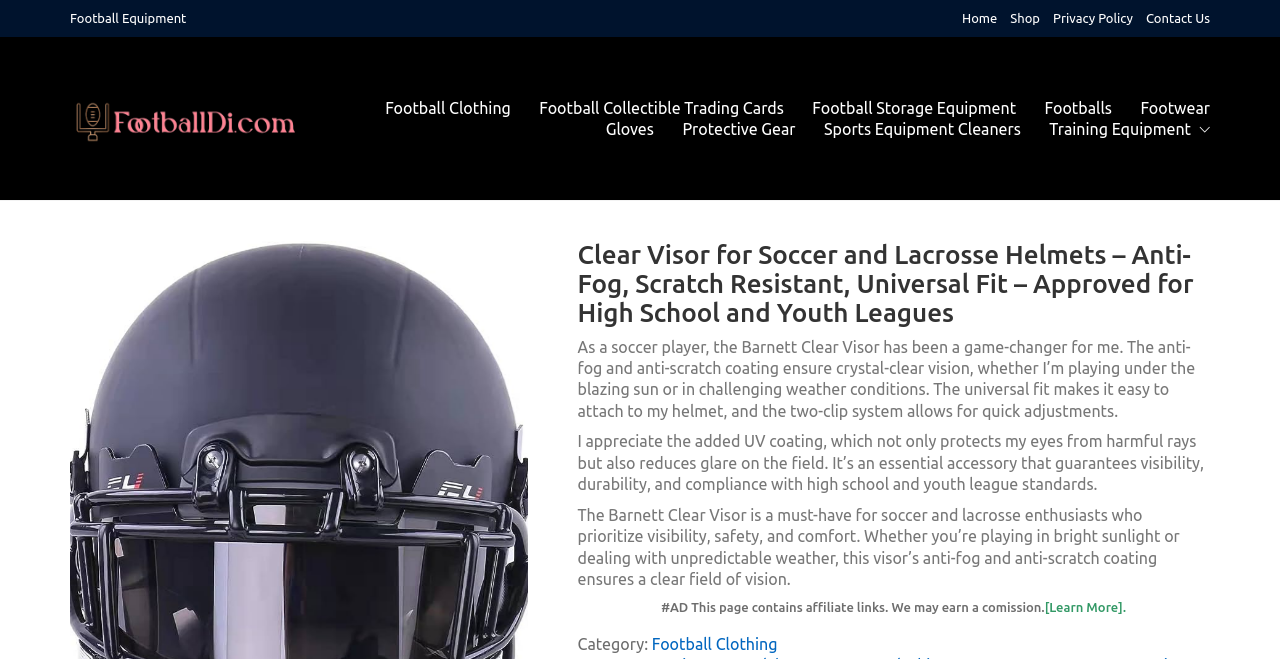Based on the image, provide a detailed response to the question:
What is the purpose of the two-clip system on the visor?

I found the answer by reading the product description, which mentions that the two-clip system 'allows for quick adjustments'.